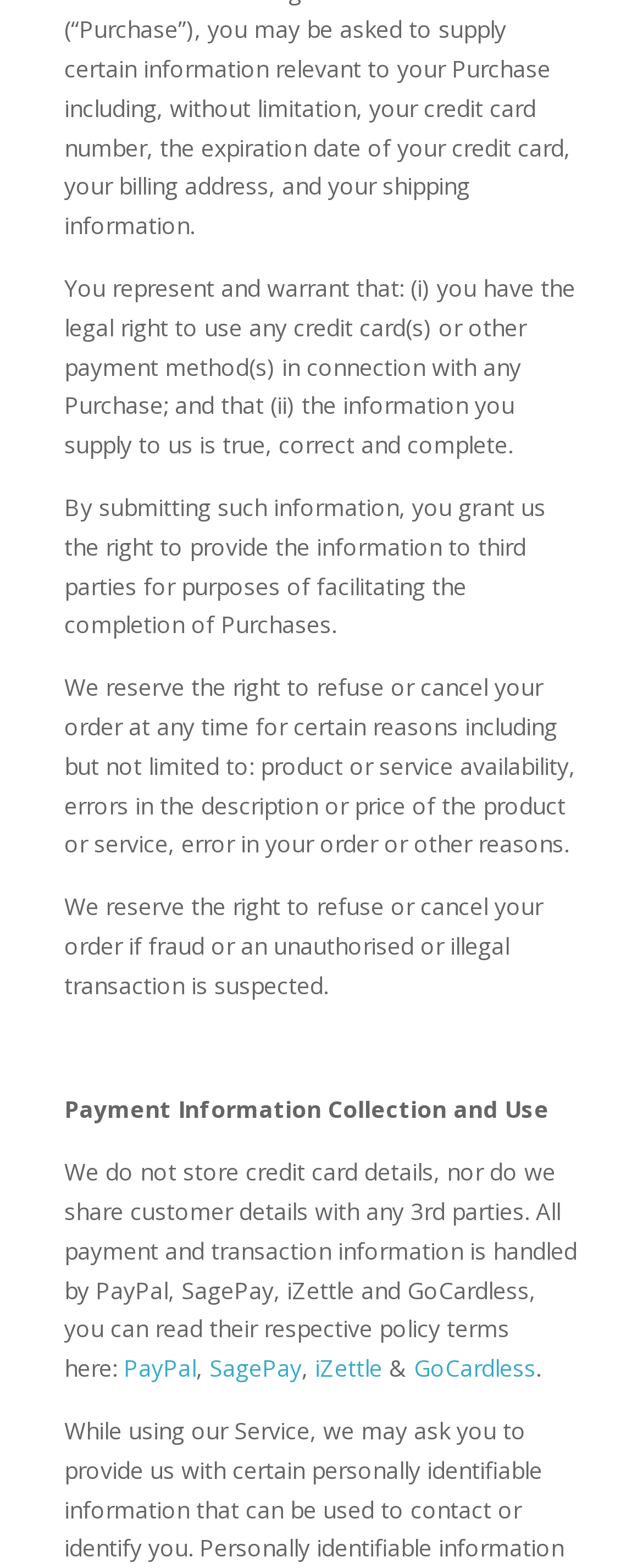Why might an order be refused or canceled?
Look at the image and respond to the question as thoroughly as possible.

The webpage lists several reasons why an order might be refused or canceled, including product or service availability, errors in the description or price of the product or service, error in the order, or suspicion of fraud or unauthorized transactions.